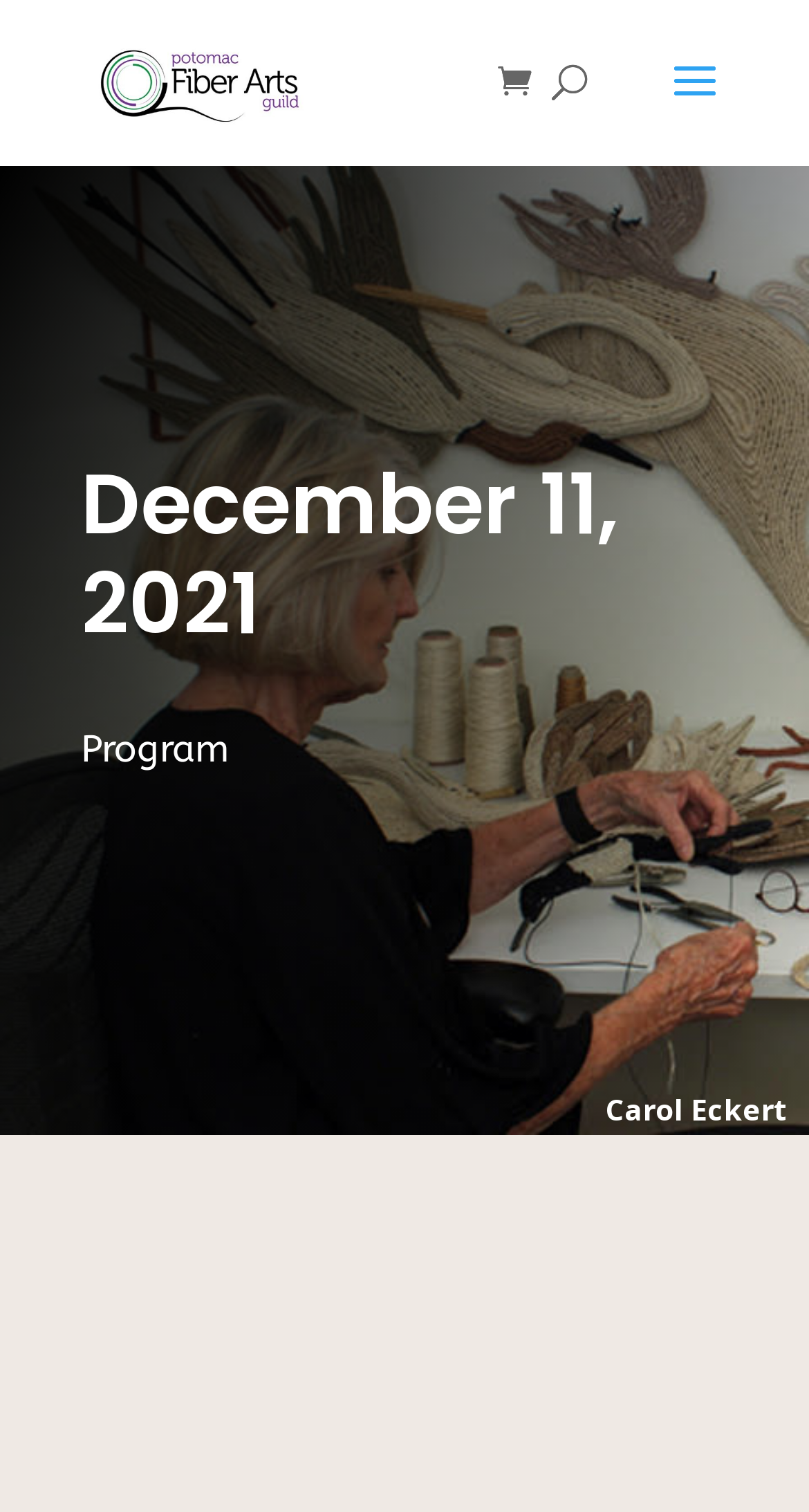Identify the primary heading of the webpage and provide its text.

December 11, 2021